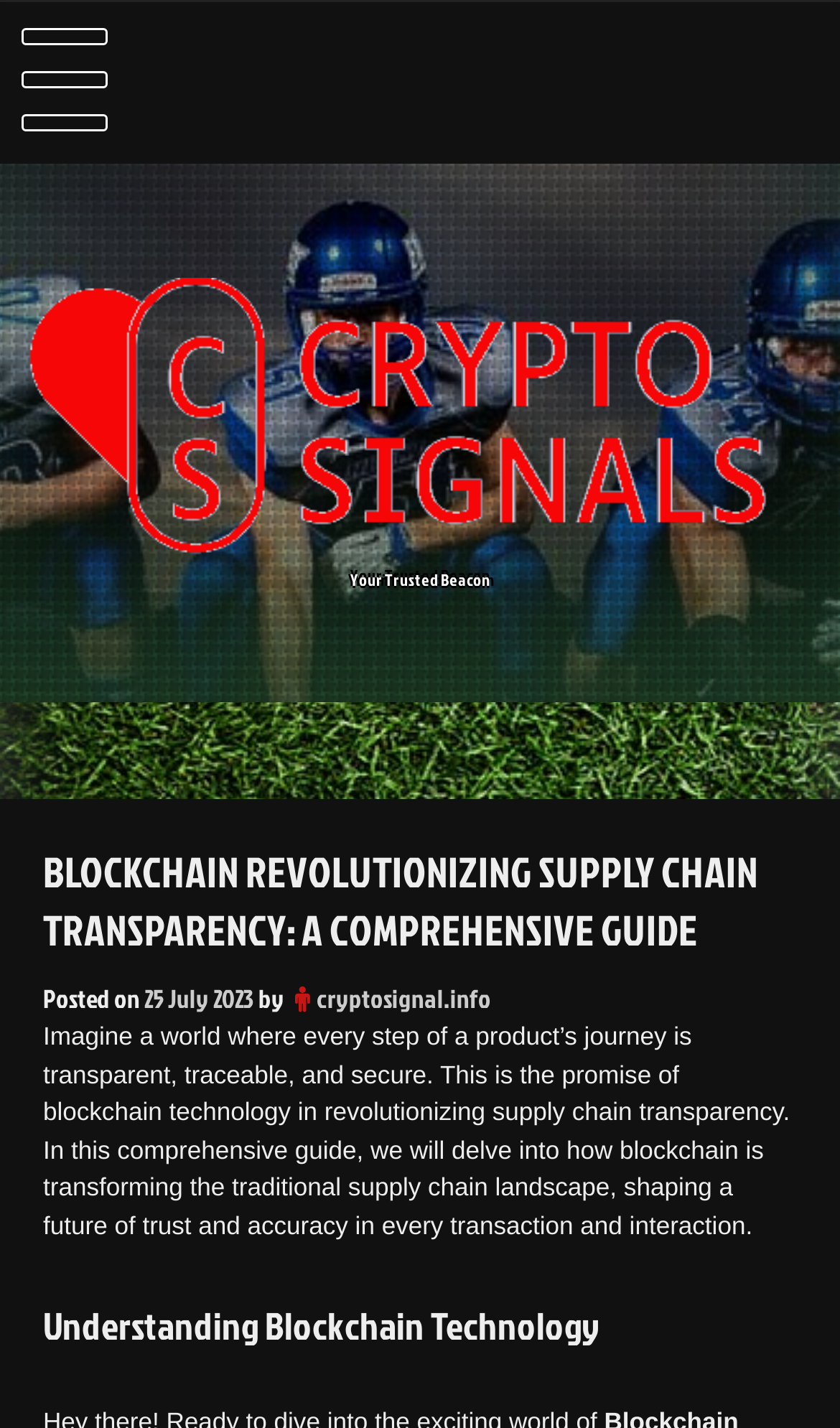Using the provided element description "cryptosignal.info", determine the bounding box coordinates of the UI element.

[0.377, 0.686, 0.585, 0.712]